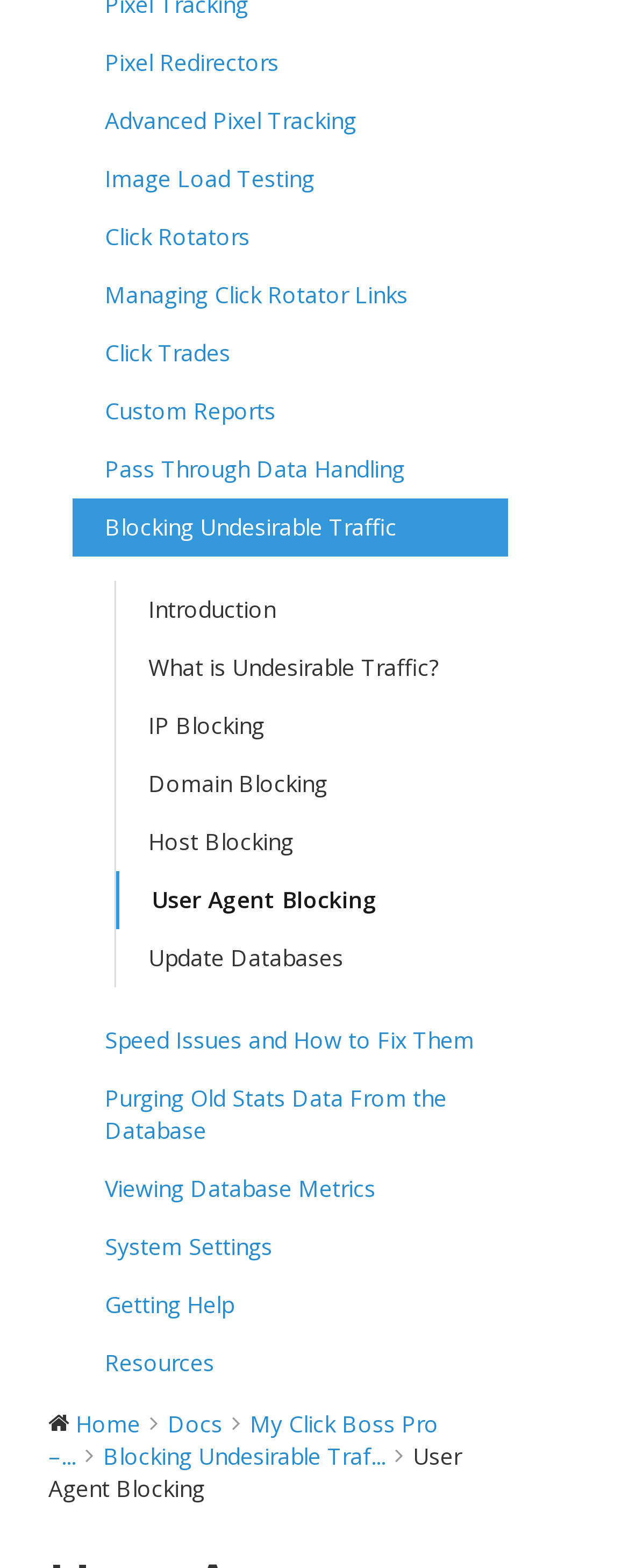Refer to the element description Viewing Database Metrics and identify the corresponding bounding box in the screenshot. Format the coordinates as (top-left x, top-left y, bottom-right x, bottom-right y) with values in the range of 0 to 1.

[0.115, 0.74, 0.808, 0.777]